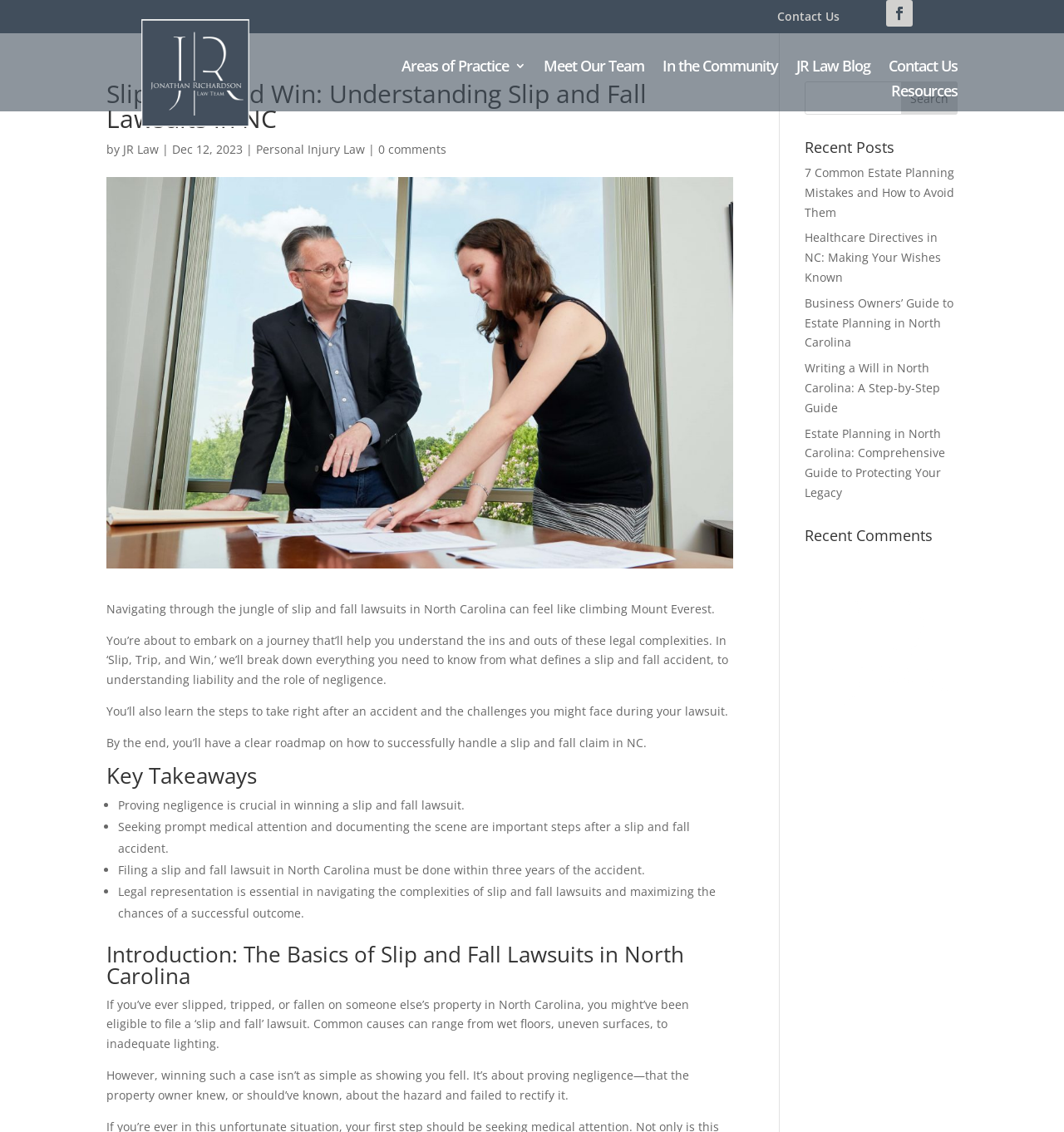Using the given description, provide the bounding box coordinates formatted as (top-left x, top-left y, bottom-right x, bottom-right y), with all values being floating point numbers between 0 and 1. Description: In the Community

[0.623, 0.053, 0.731, 0.069]